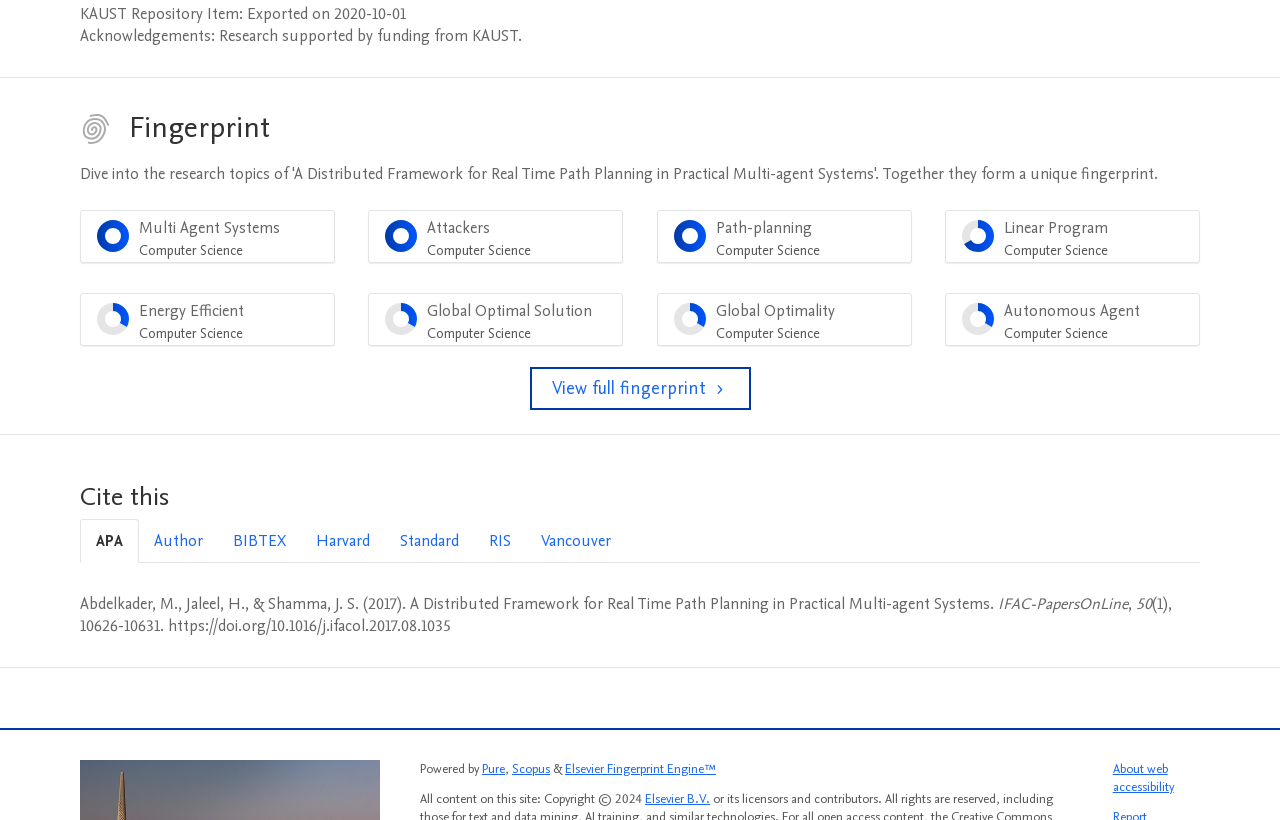Identify the bounding box coordinates of the area that should be clicked in order to complete the given instruction: "Learn about web accessibility". The bounding box coordinates should be four float numbers between 0 and 1, i.e., [left, top, right, bottom].

[0.869, 0.927, 0.917, 0.971]